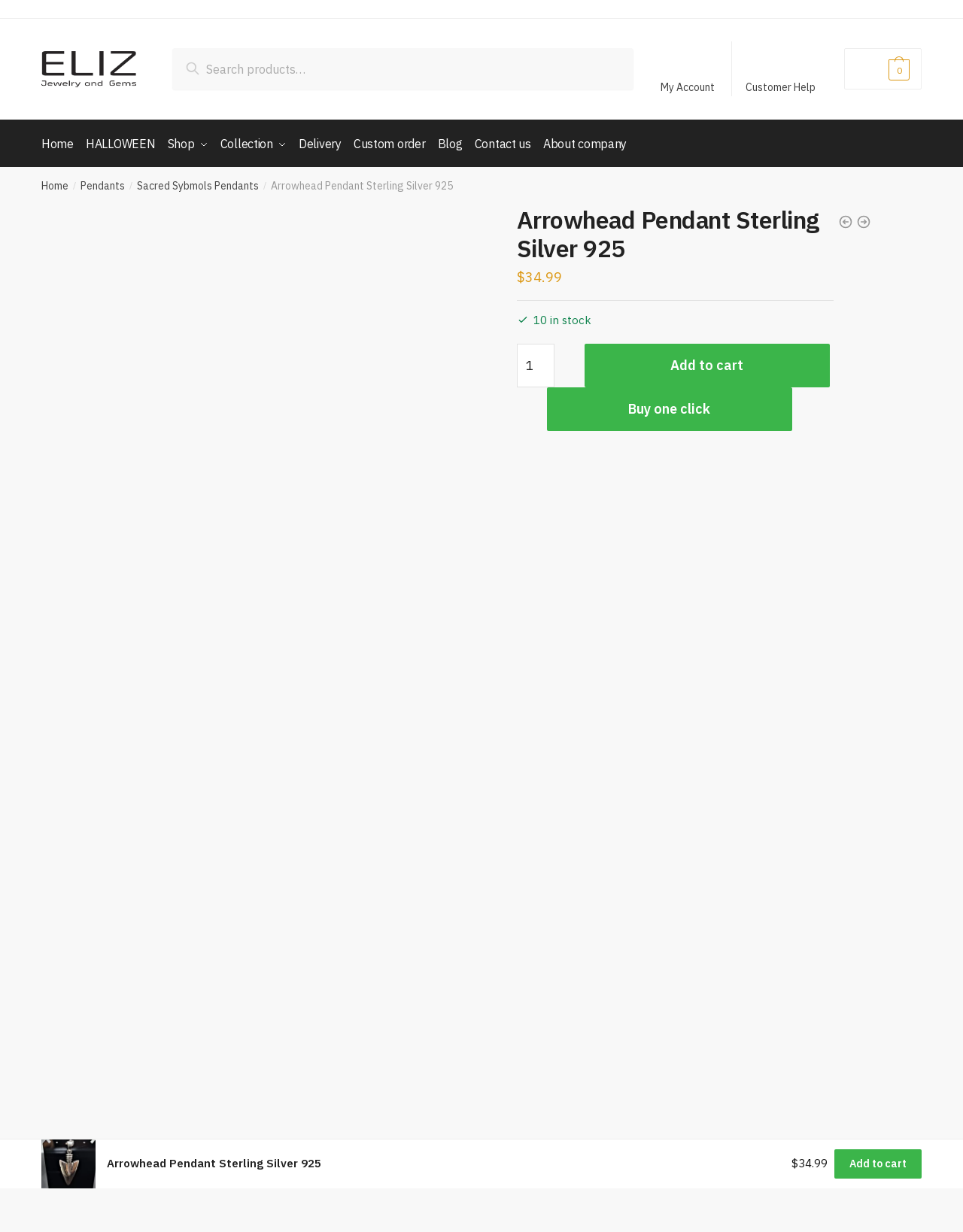What is the button text below the product price?
Based on the image, provide a one-word or brief-phrase response.

Add to cart